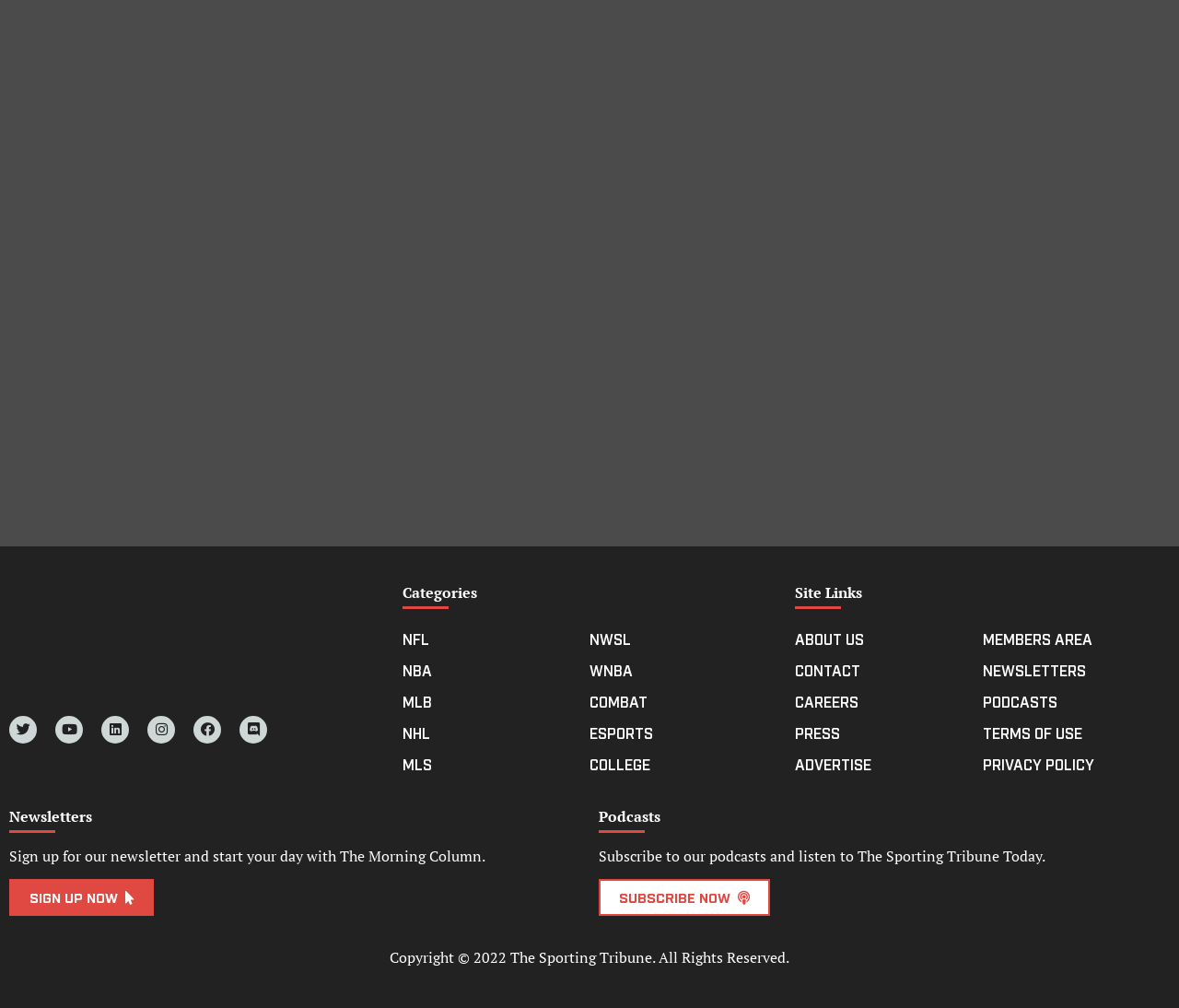Please analyze the image and provide a thorough answer to the question:
What is the purpose of the 'SUBSCRIBE NOW' button?

I found the purpose of the 'SUBSCRIBE NOW' button by reading the text above it, which says 'Subscribe to our podcasts and listen to The Sporting Tribune Today.' This suggests that the button is for subscribing to the podcasts.